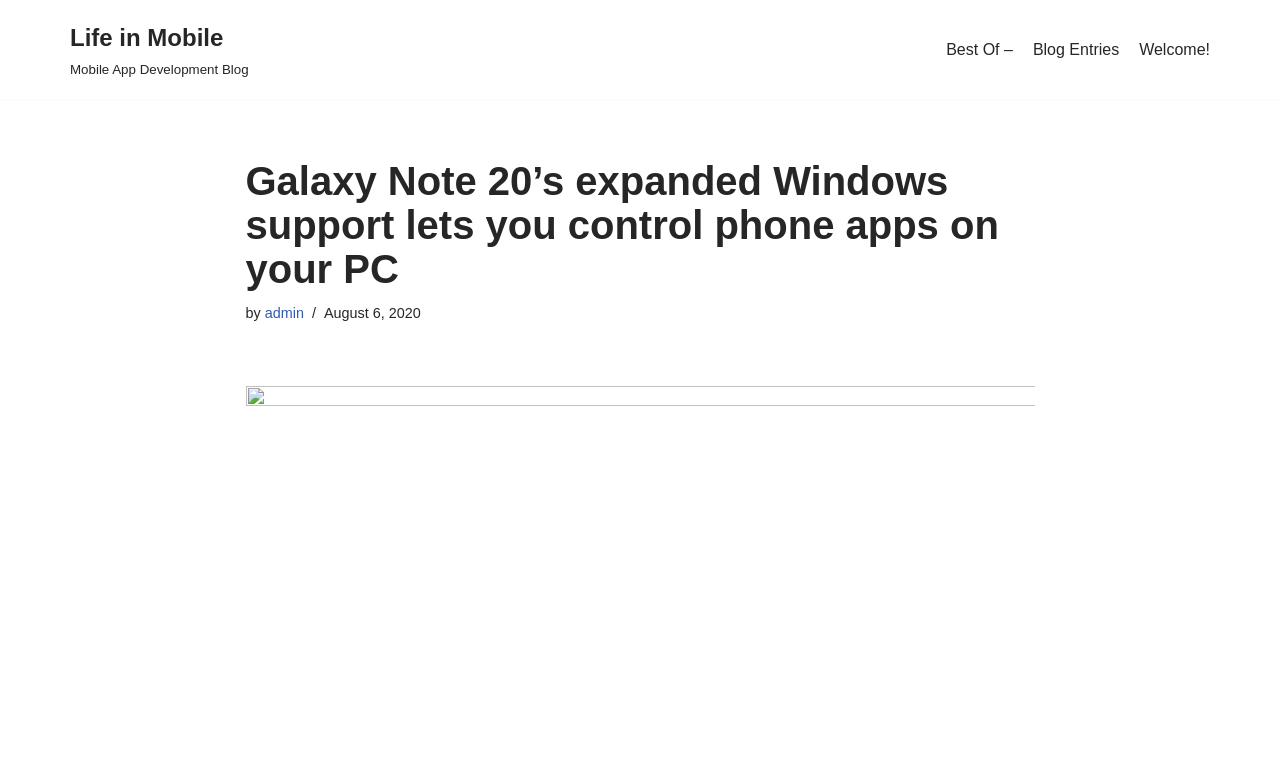Who is the author of the blog post?
Using the image, provide a concise answer in one word or a short phrase.

admin